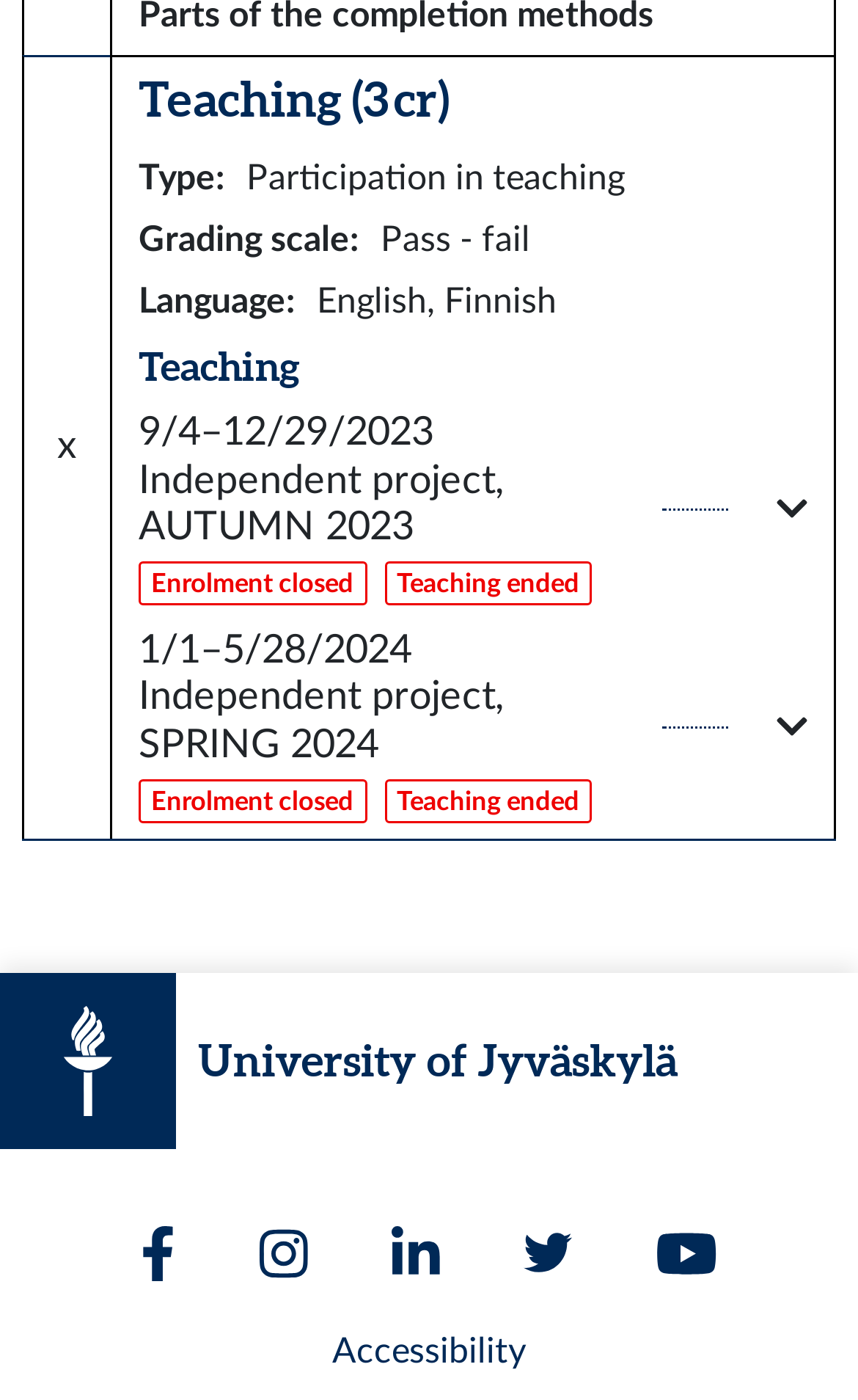Using the given element description, provide the bounding box coordinates (top-left x, top-left y, bottom-right x, bottom-right y) for the corresponding UI element in the screenshot: University of Jyväskylä

[0.0, 0.694, 0.79, 0.82]